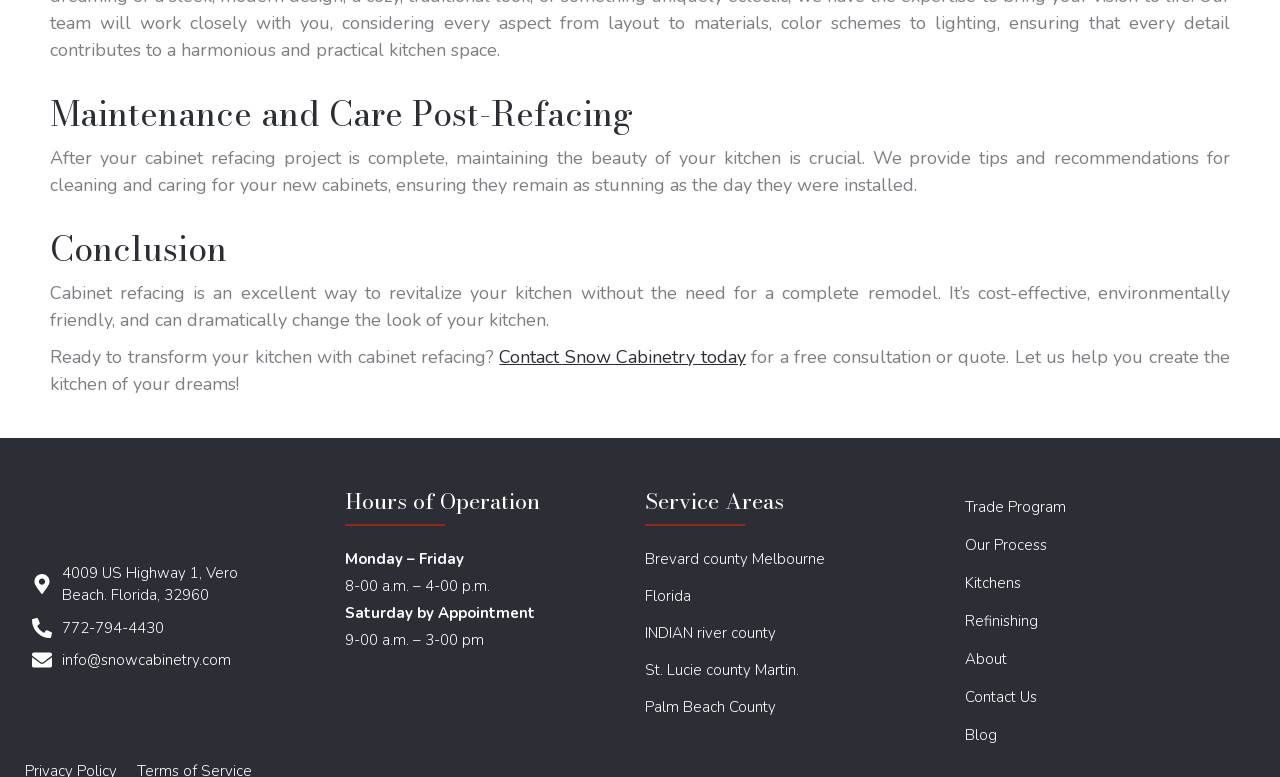What are the hours of operation on Saturday?
Refer to the screenshot and answer in one word or phrase.

By Appointment